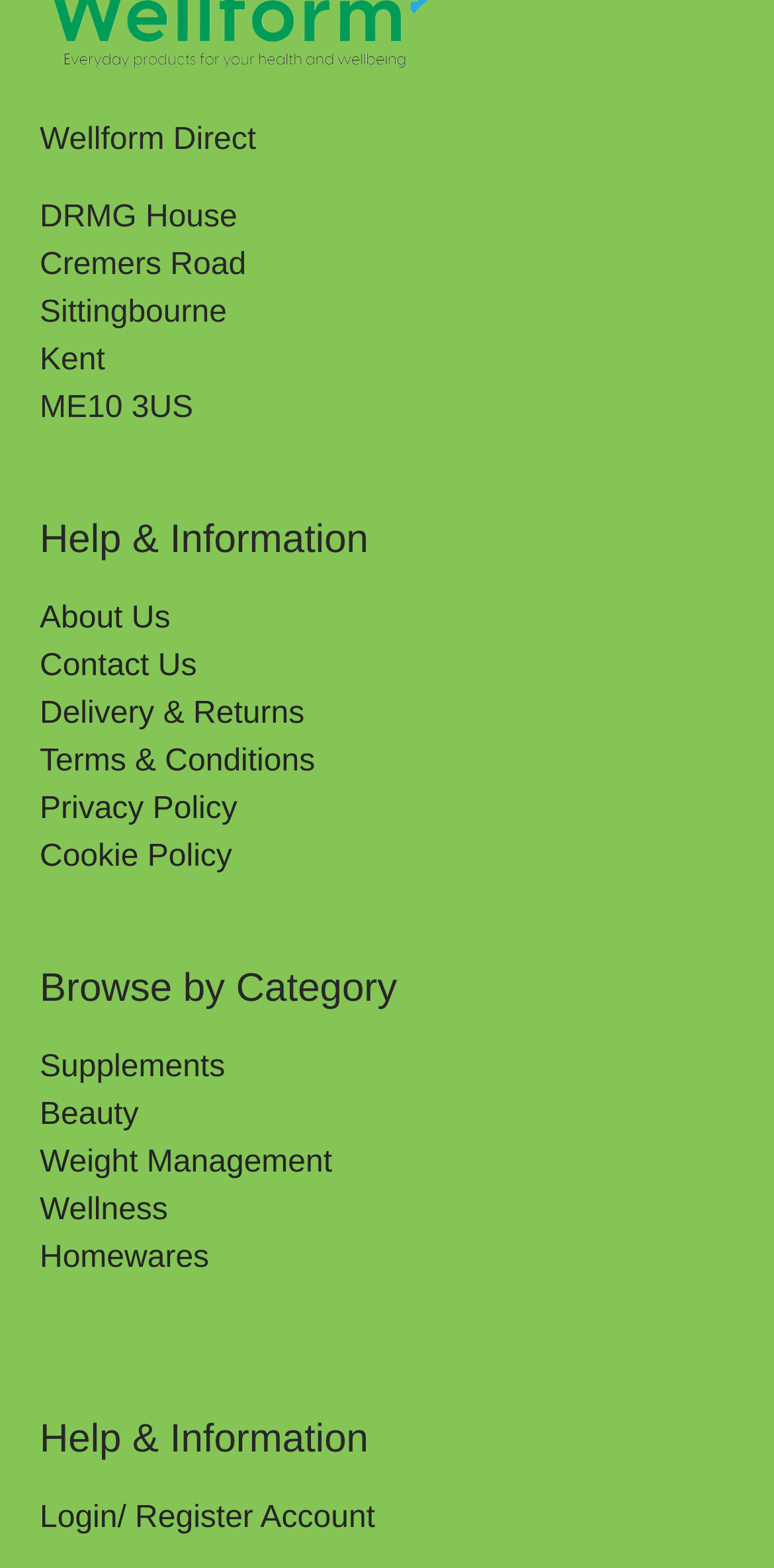Locate the bounding box coordinates of the clickable part needed for the task: "View Terms & Conditions".

[0.051, 0.475, 0.407, 0.496]